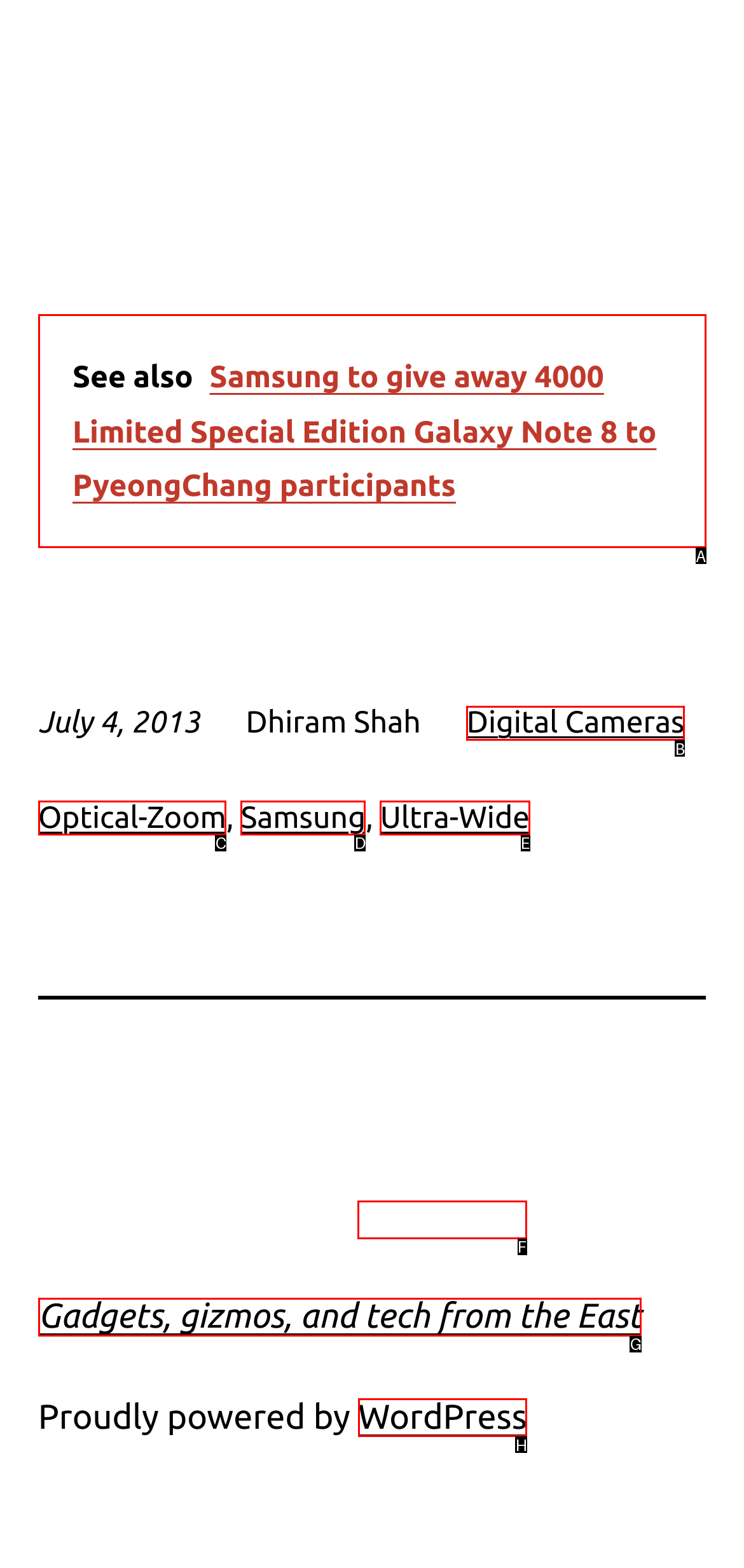Please indicate which HTML element should be clicked to fulfill the following task: Visit the WordPress page. Provide the letter of the selected option.

F